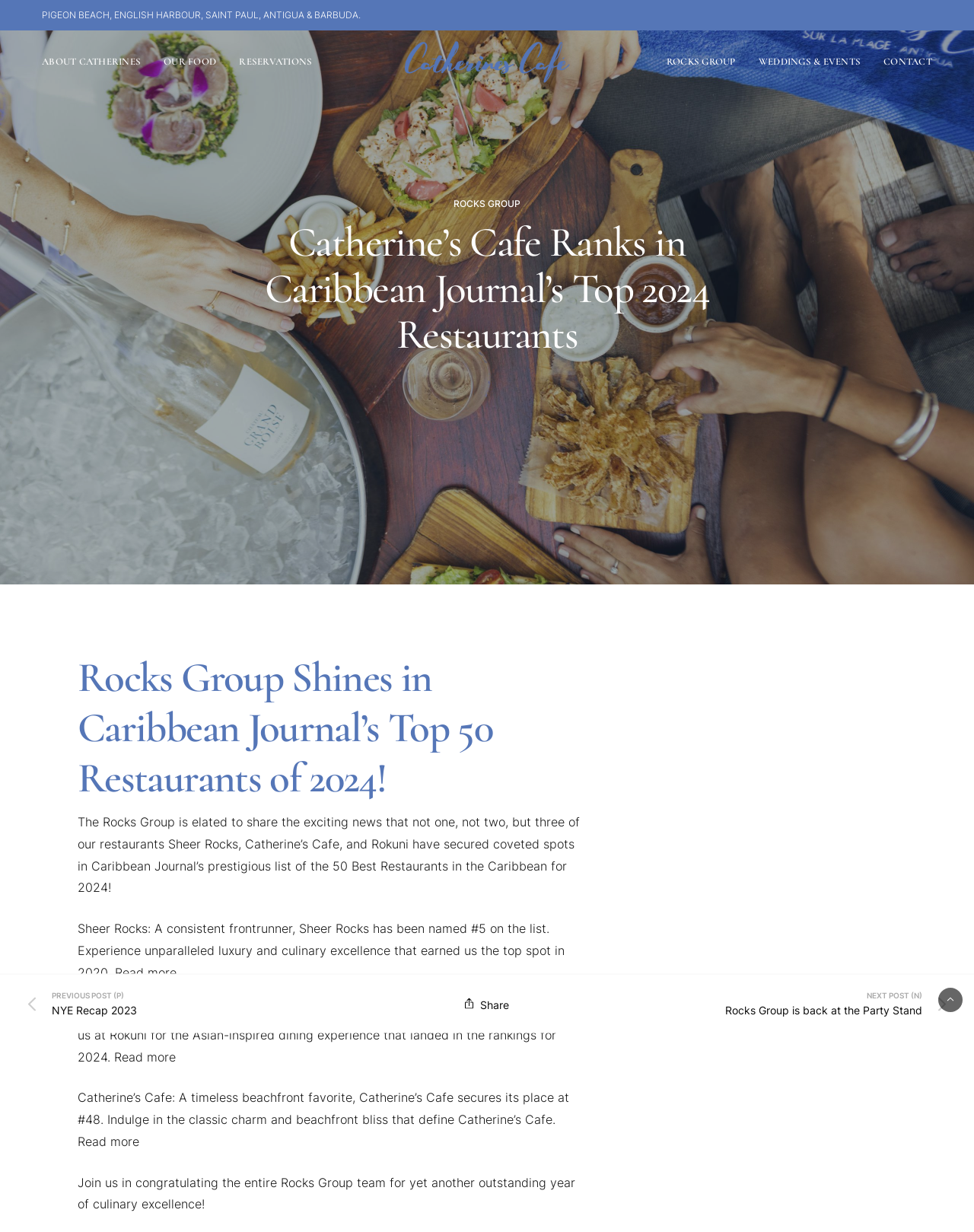Extract the bounding box coordinates for the HTML element that matches this description: "About Catherines". The coordinates should be four float numbers between 0 and 1, i.e., [left, top, right, bottom].

[0.043, 0.034, 0.145, 0.067]